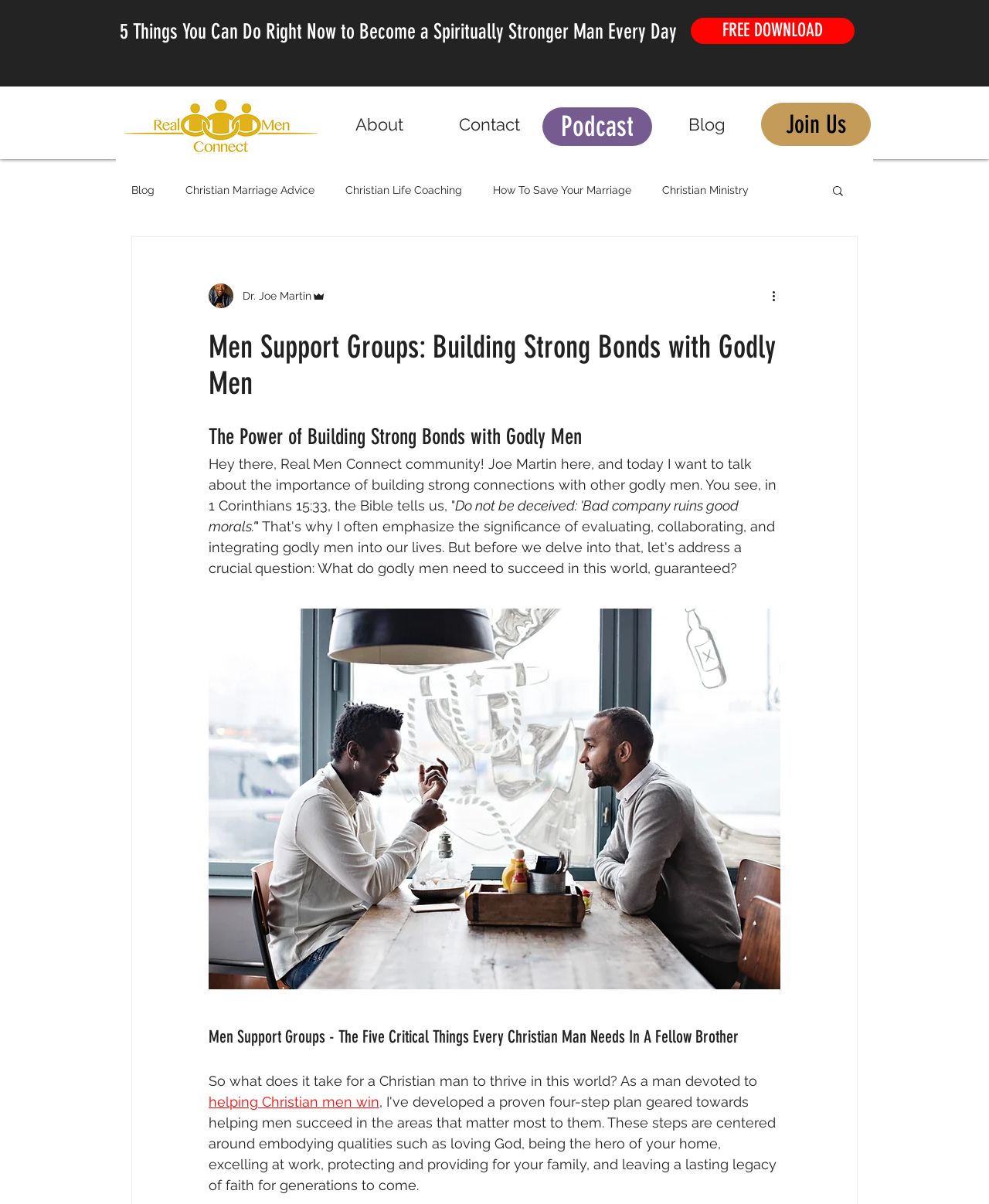Please provide a brief answer to the following inquiry using a single word or phrase:
What is the main topic of this webpage?

Men Support Groups